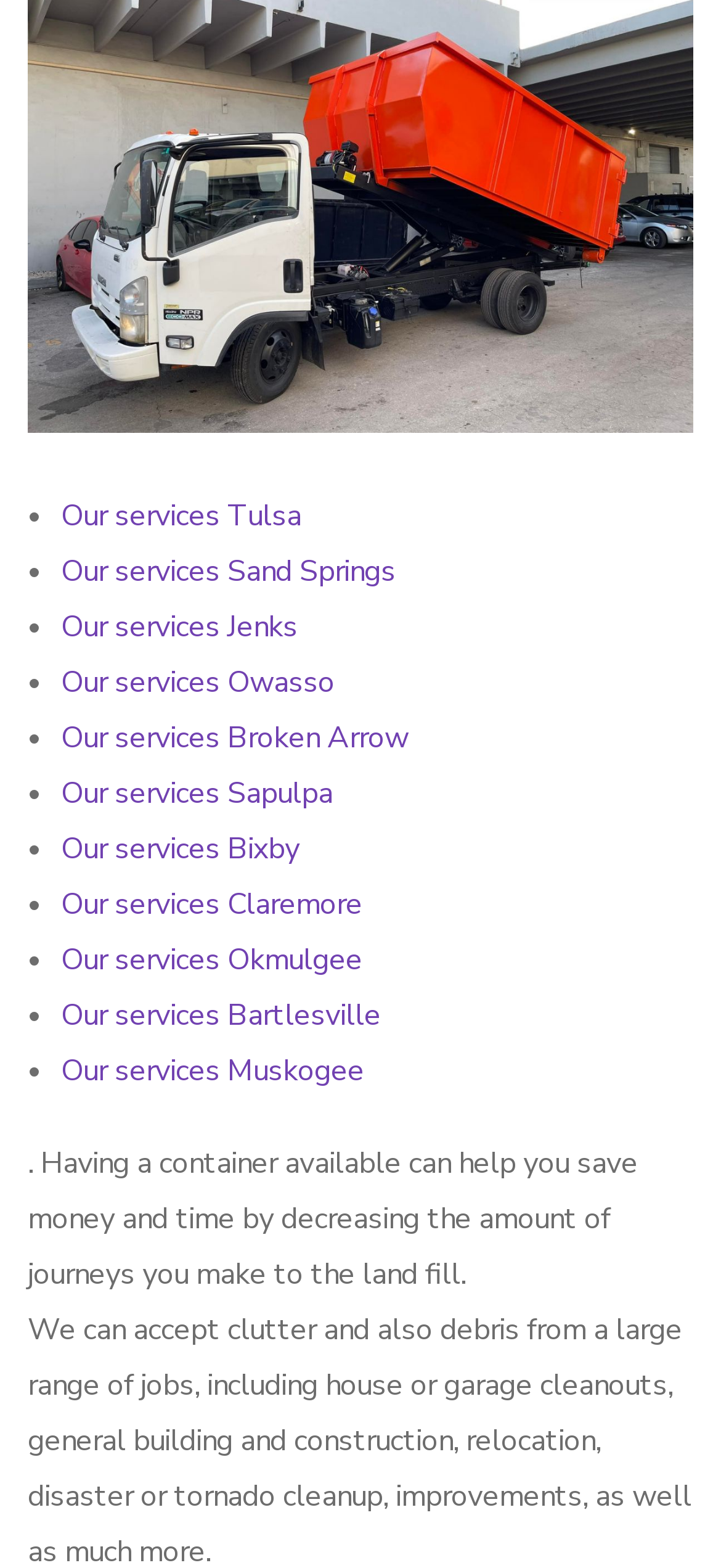Determine the bounding box coordinates for the clickable element to execute this instruction: "Click on Our services Jenks". Provide the coordinates as four float numbers between 0 and 1, i.e., [left, top, right, bottom].

[0.085, 0.387, 0.413, 0.413]